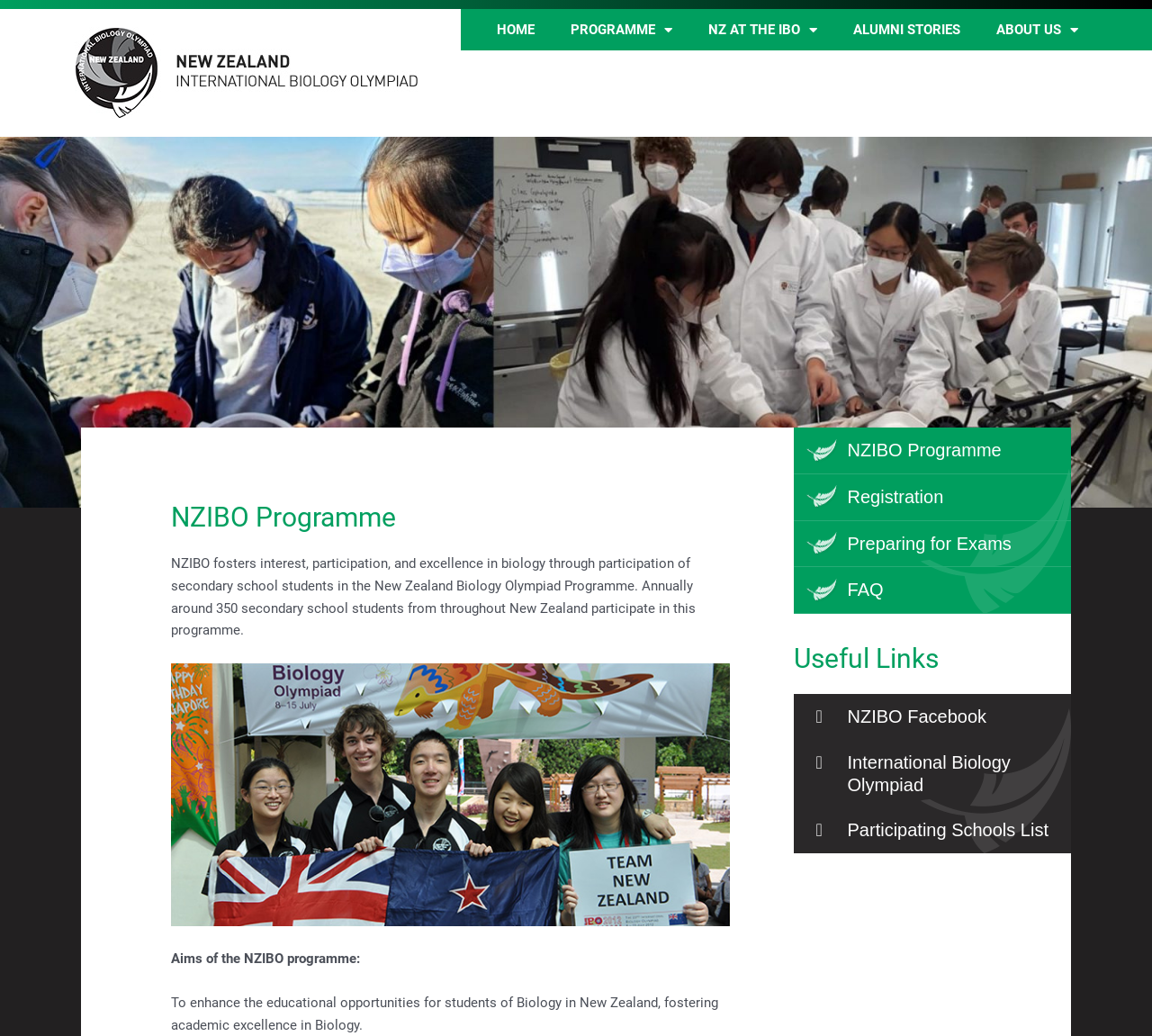Determine the bounding box of the UI element mentioned here: "International Biology Olympiad". The coordinates must be in the format [left, top, right, bottom] with values ranging from 0 to 1.

[0.689, 0.714, 0.93, 0.78]